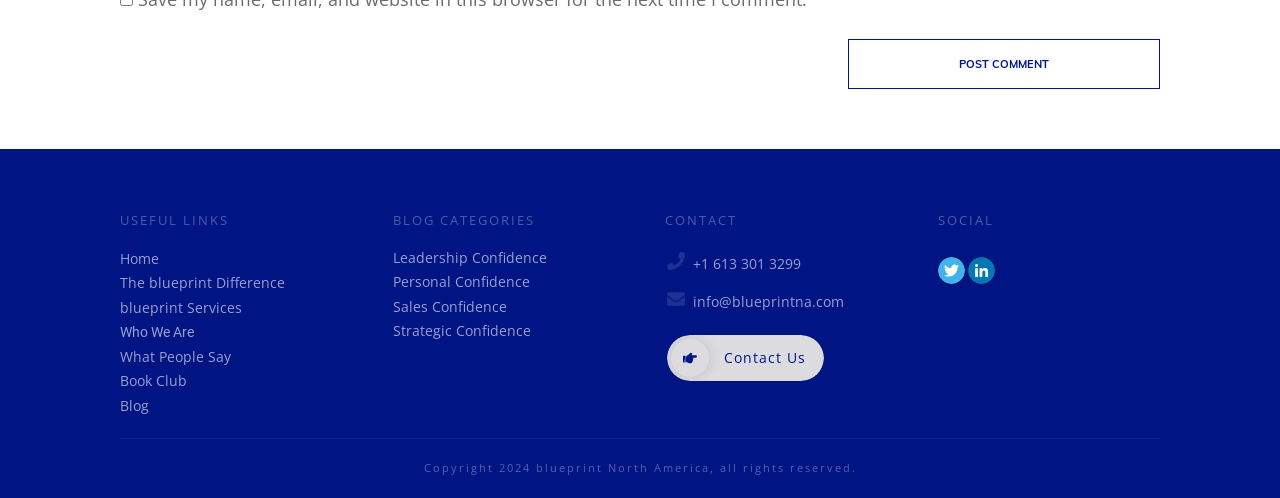Identify the bounding box coordinates of the clickable region necessary to fulfill the following instruction: "Read the 'BLOG CATEGORIES'". The bounding box coordinates should be four float numbers between 0 and 1, i.e., [left, top, right, bottom].

[0.307, 0.424, 0.418, 0.46]